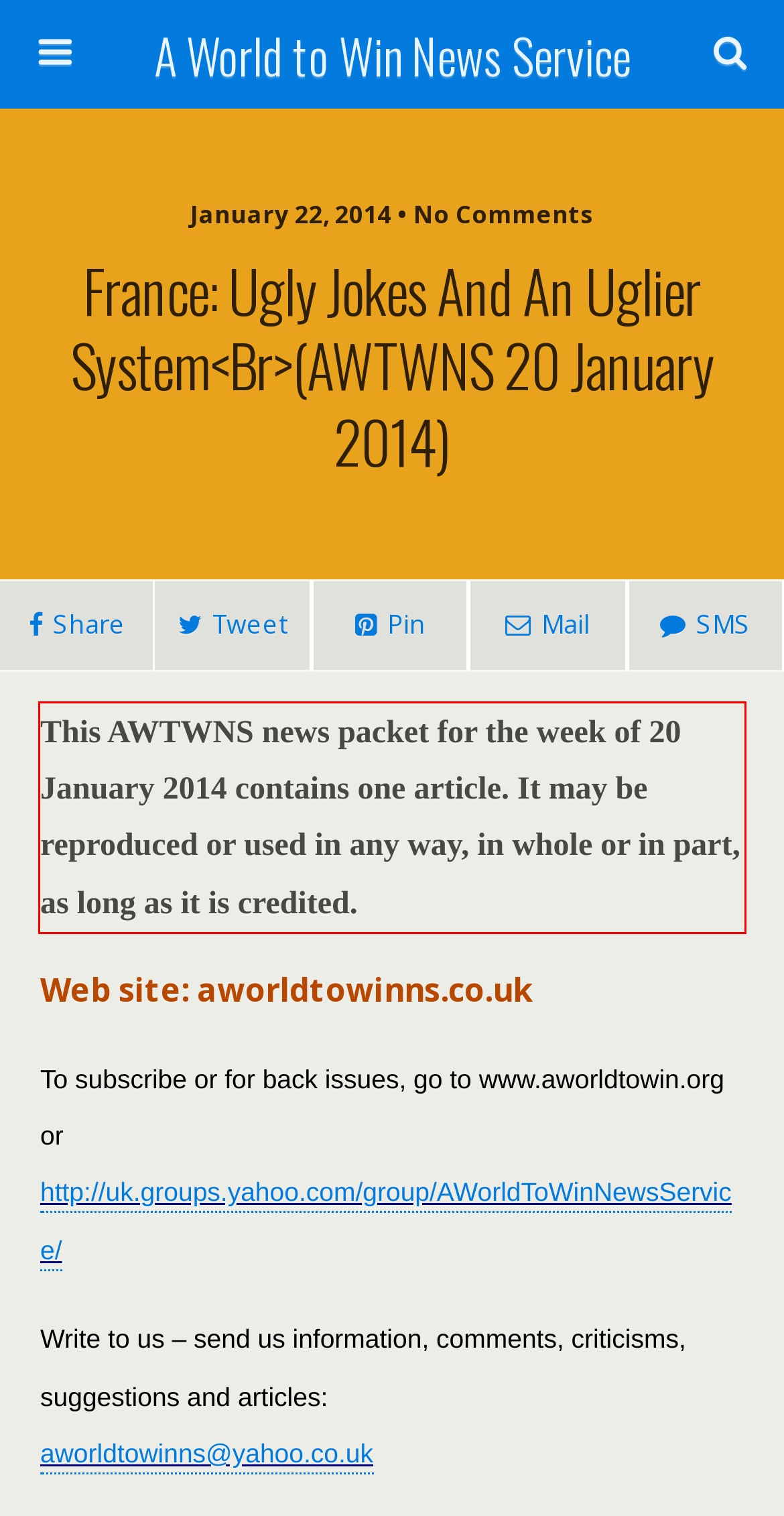Examine the webpage screenshot, find the red bounding box, and extract the text content within this marked area.

This AWTWNS news packet for the week of 20 January 2014 contains one article. It may be reproduced or used in any way, in whole or in part, as long as it is credited.